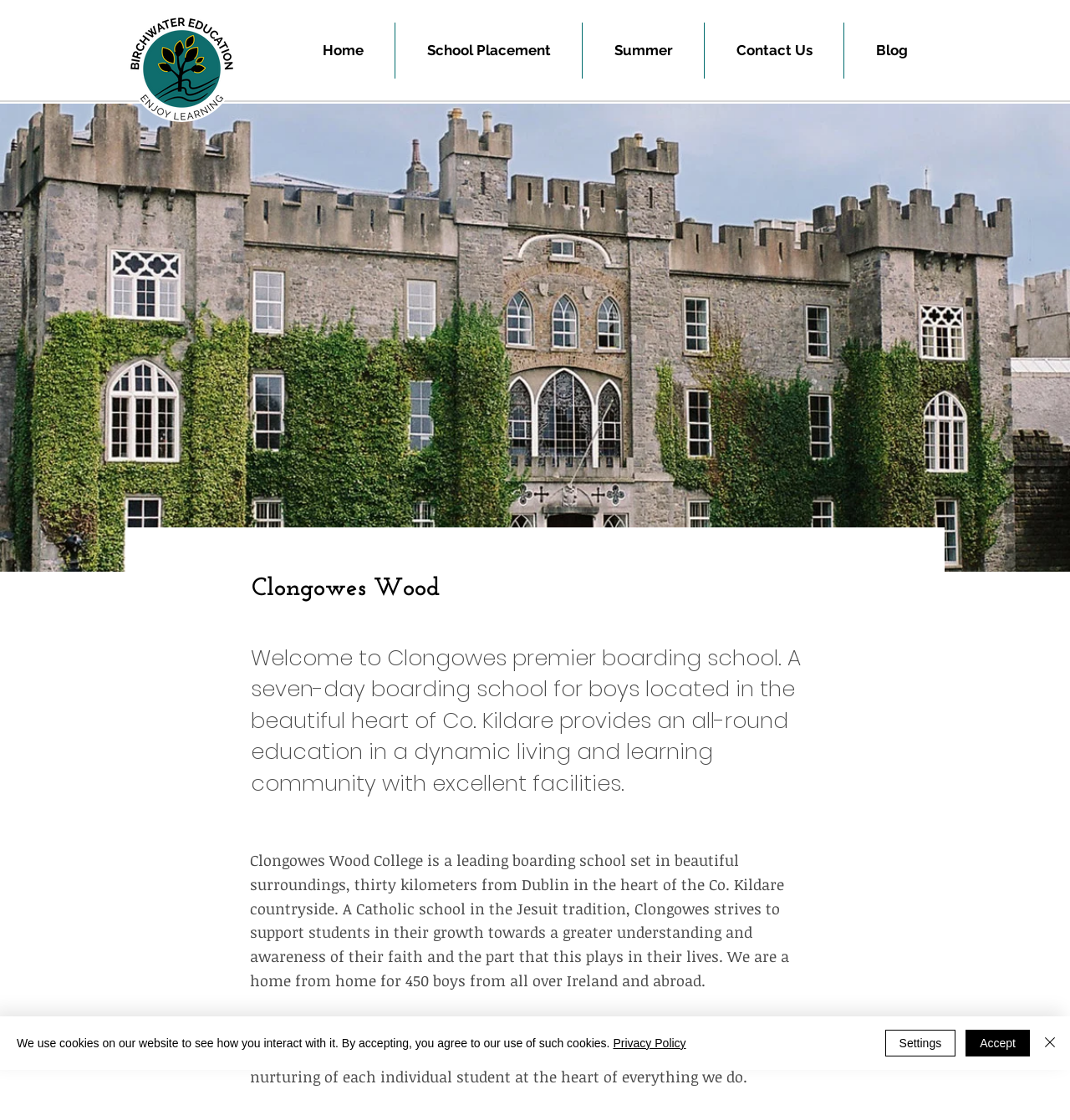Answer the following in one word or a short phrase: 
How many boys are there in Clongowes Wood College?

450